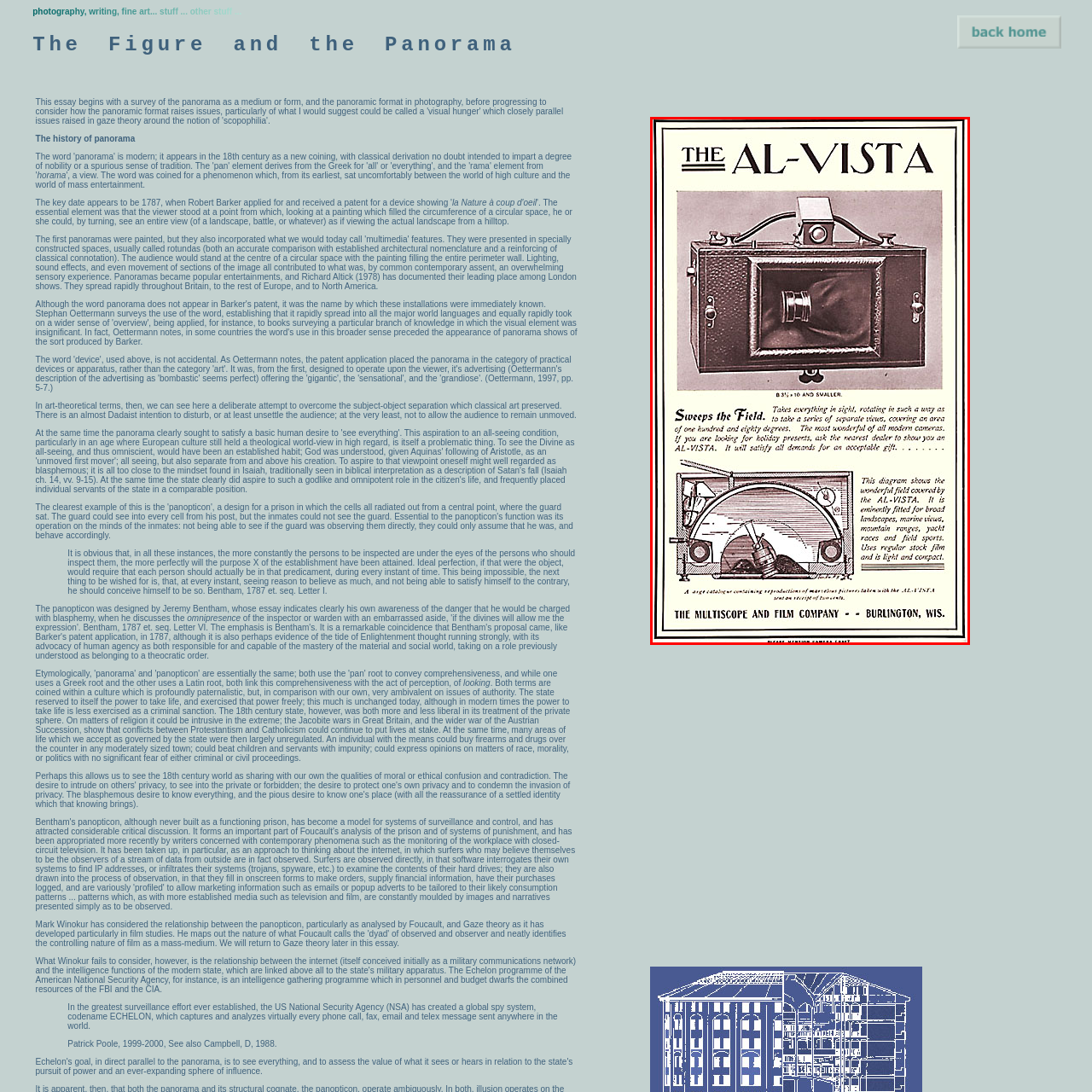Examine the image inside the red bounding box and deliver a thorough answer to the question that follows, drawing information from the image: What is the camera's capability according to the diagram?

The diagram explains the camera's capability to capture a wide field of view, rotating in a manner that allows for extensive imaging, which is highlighted in the advertisement.